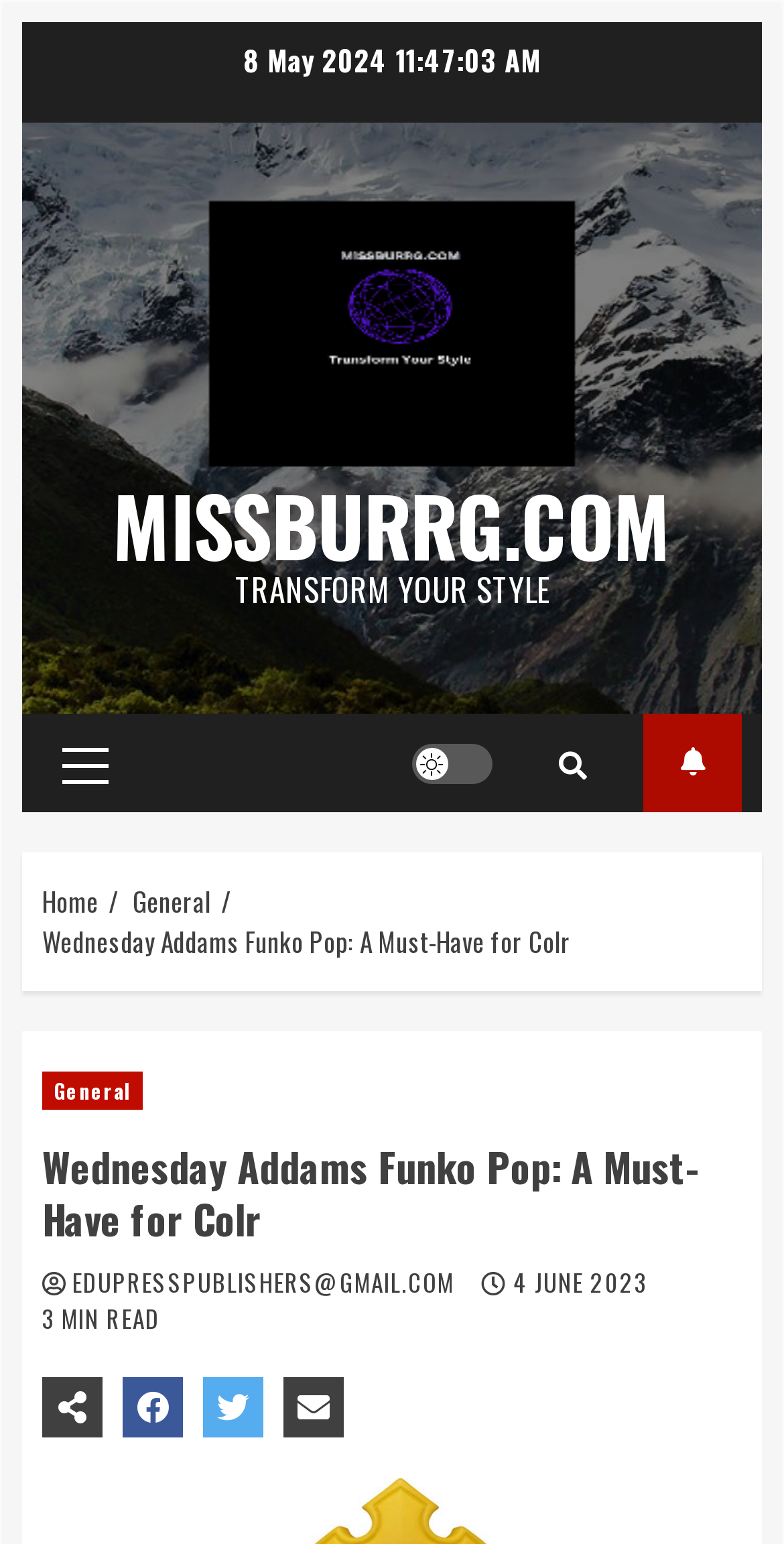Return the bounding box coordinates of the UI element that corresponds to this description: "Menu". The coordinates must be given as four float numbers in the range of 0 and 1, [left, top, right, bottom].

None